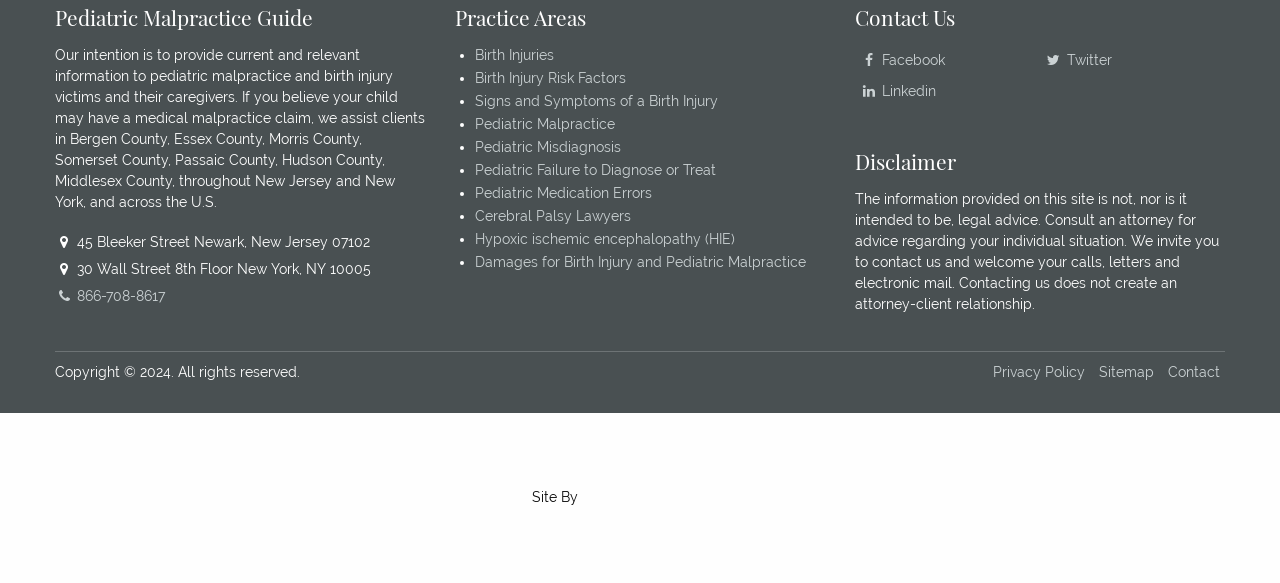Locate the UI element that matches the description Twitter in the webpage screenshot. Return the bounding box coordinates in the format (top-left x, top-left y, bottom-right x, bottom-right y), with values ranging from 0 to 1.

[0.816, 0.089, 0.869, 0.116]